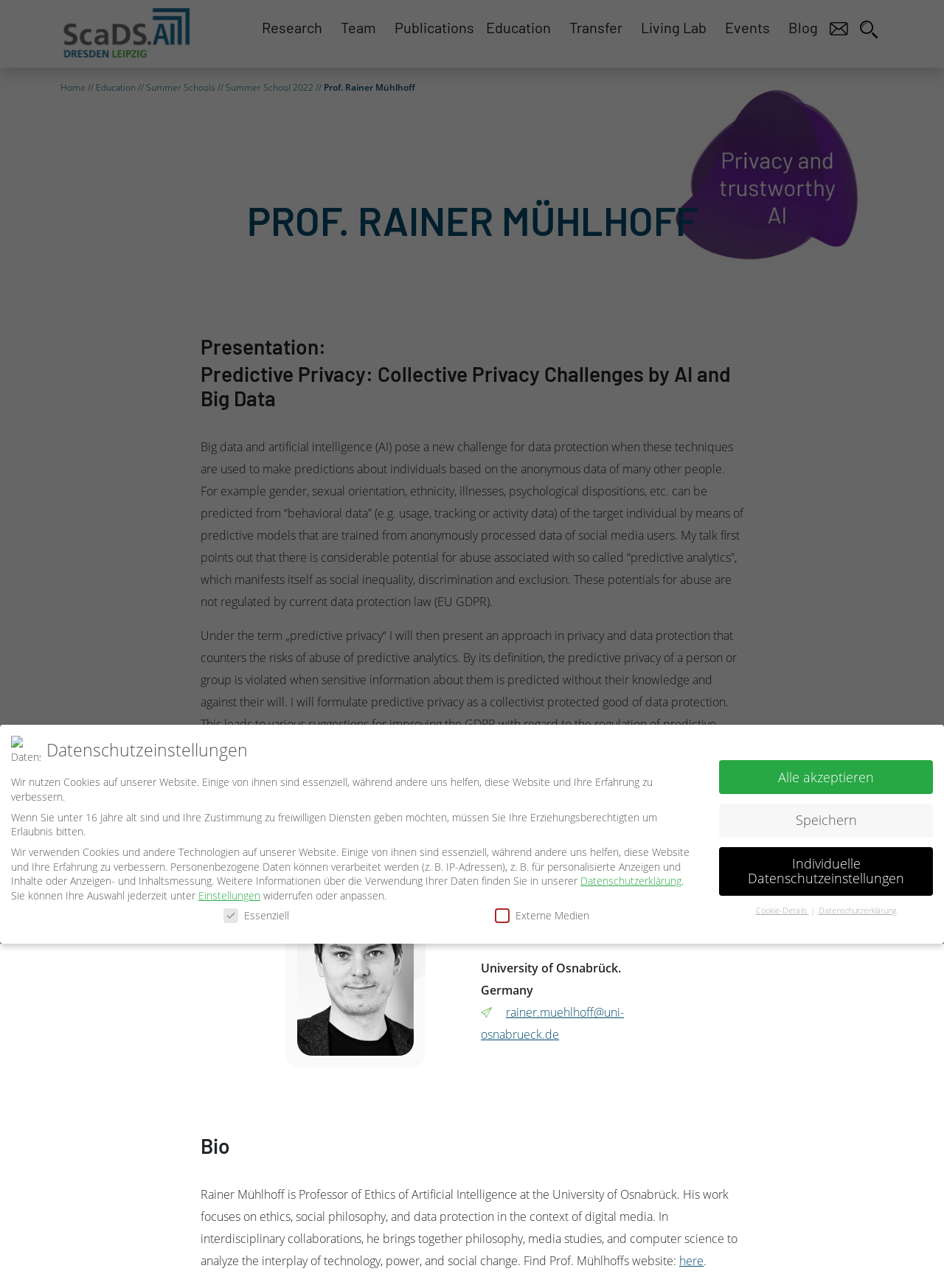Identify the bounding box coordinates for the element you need to click to achieve the following task: "Click the 'here' link". Provide the bounding box coordinates as four float numbers between 0 and 1, in the form [left, top, right, bottom].

[0.72, 0.972, 0.745, 0.985]